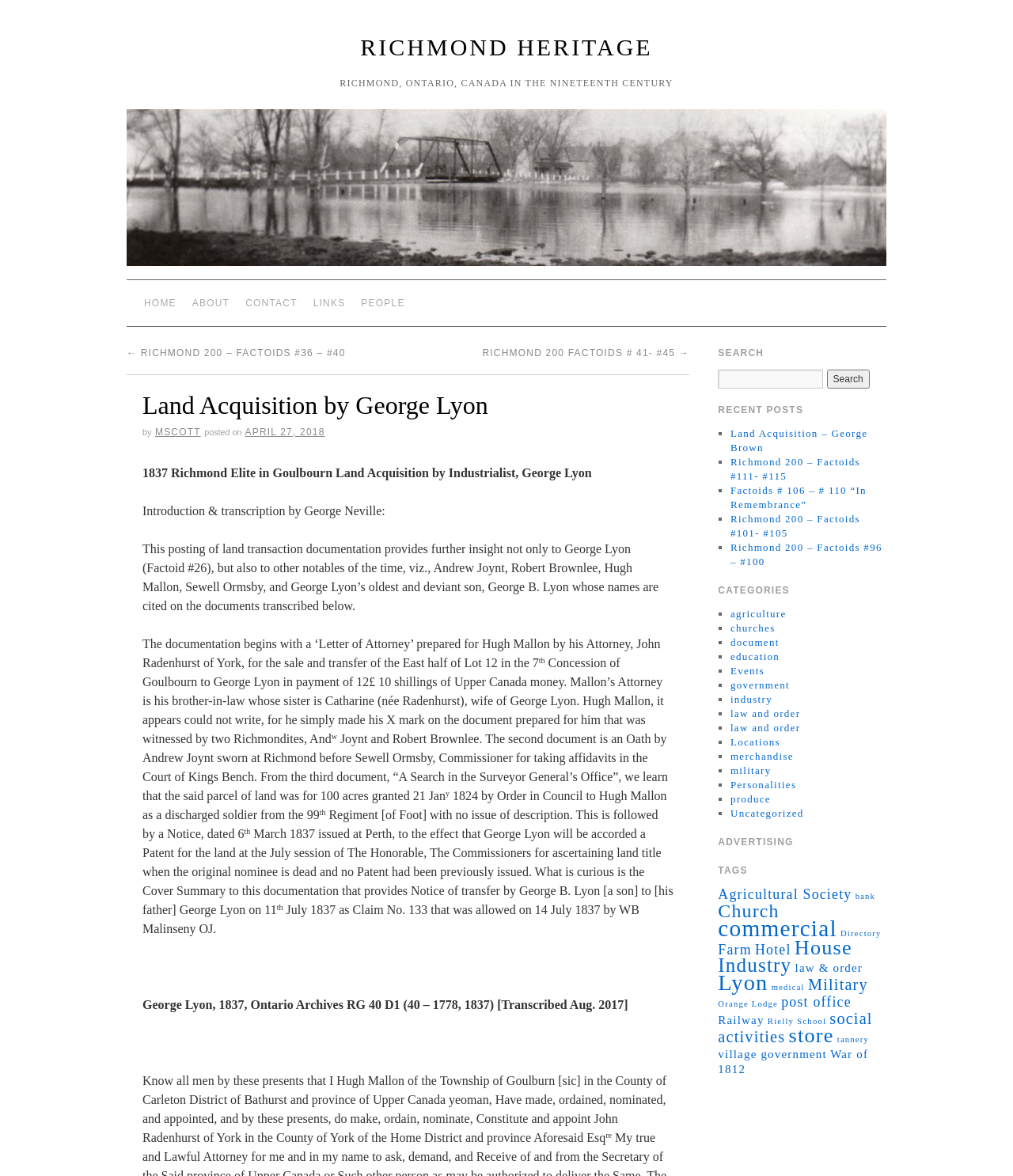Examine the screenshot and answer the question in as much detail as possible: Who transcribed the land transaction documentation?

The transcription of the land transaction documentation was done by George Neville, as mentioned in the text 'Introduction & transcription by George Neville:' which is a part of the post.